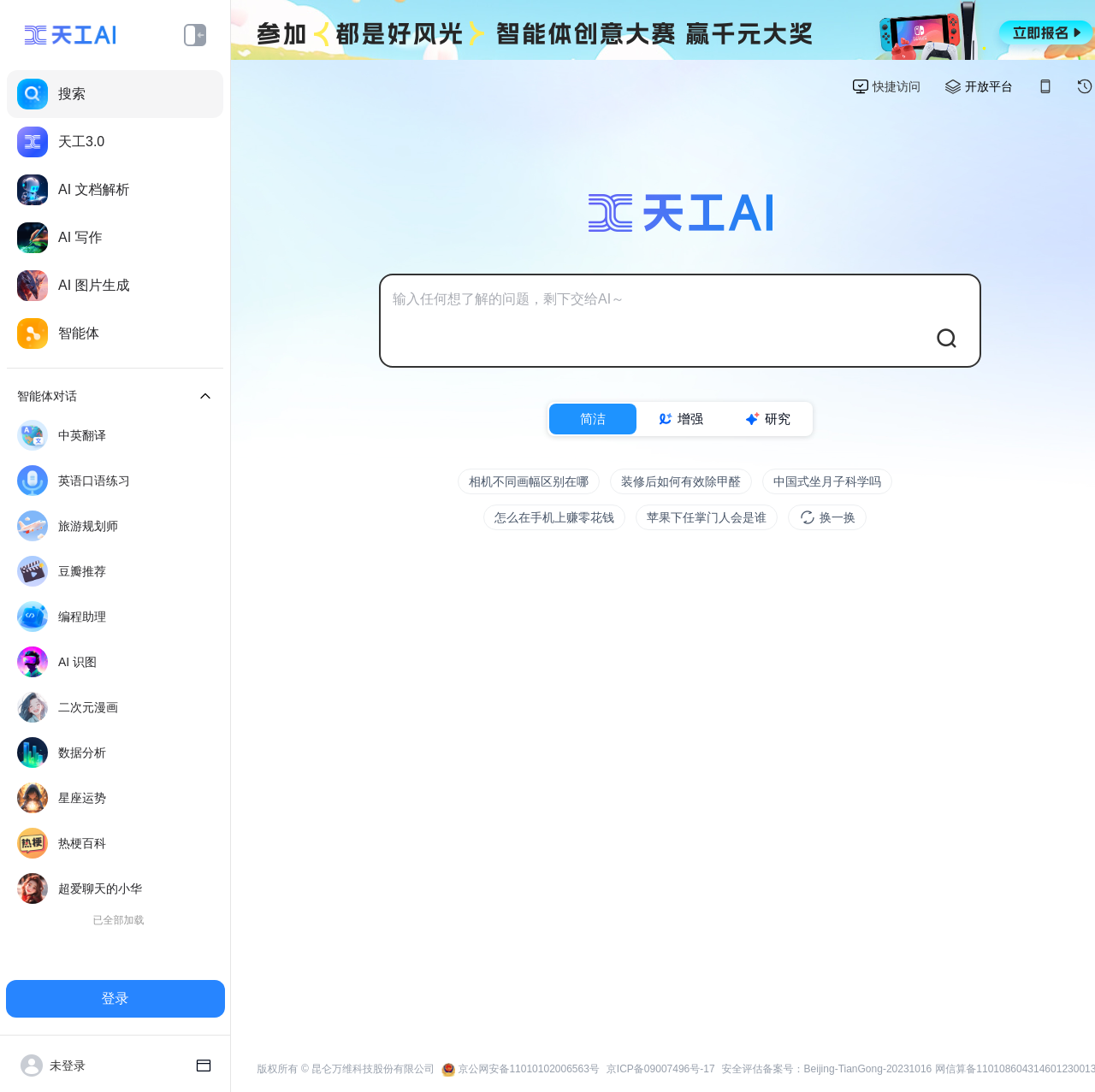Can you specify the bounding box coordinates for the region that should be clicked to fulfill this instruction: "Generate AI image".

[0.006, 0.24, 0.204, 0.283]